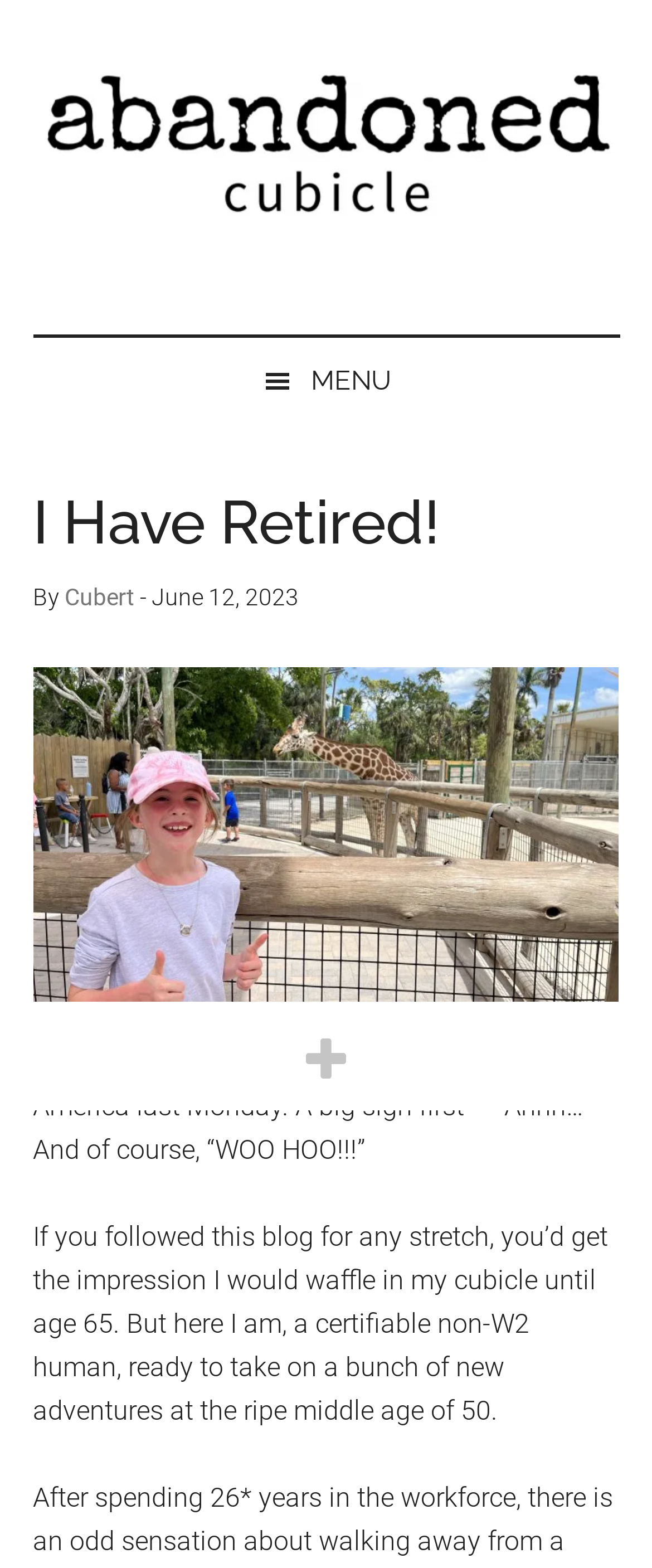What is the tone of the blog post?
Answer the question with a single word or phrase derived from the image.

Excited and relieved